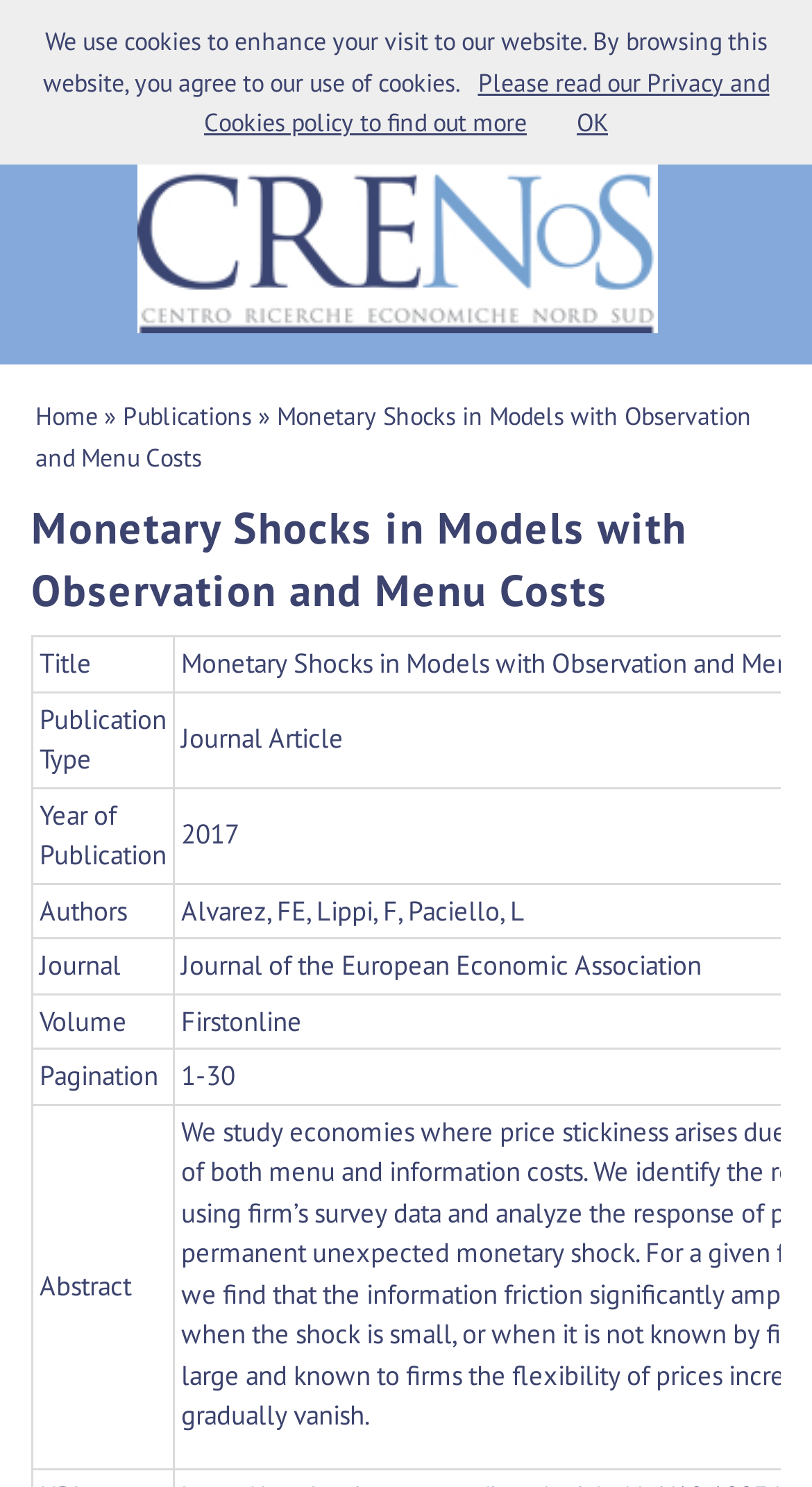Give the bounding box coordinates for the element described by: "title="Home"".

[0.169, 0.084, 0.81, 0.224]